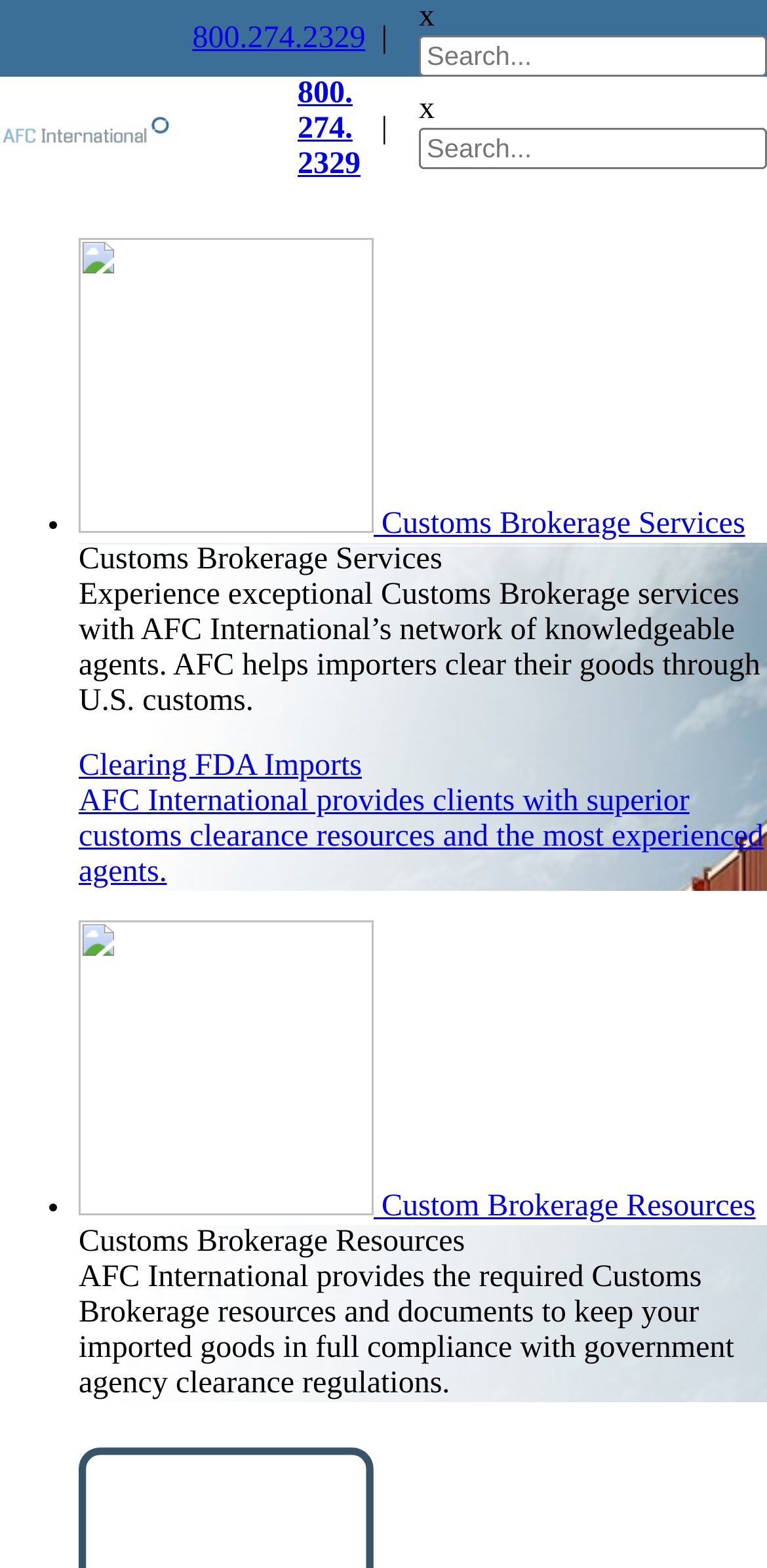Elaborate on the different components and information displayed on the webpage.

The webpage is about AFC International, LLC, a full-service customs broker that helps importers clear imported goods from world markets through U.S. customs. 

At the top left, there is a logo of AFC International, LLC. To the right of the logo, there are two phone numbers, "800.274.2329", and a search bar. Above the search bar, there is a "Close Overlay" button. 

Below the logo and the phone numbers, there are two sections. The first section is about Customs Brokerage Services, which includes a brief description of the services provided by AFC International, LLC. The description is located below a bullet point and a link to "Customs Brokerage Services". 

The second section is about Clearing FDA Imports, which includes a brief description of the customs clearance resources provided by AFC International, LLC. This section is located below the first section. 

Further down the page, there are two more sections. The first section is about Customs Brokerage Resources, which includes a brief description of the resources and documents provided by AFC International, LLC to keep imported goods in full compliance with government agency clearance regulations. This section is located below a bullet point and a link to "Custom Brokerage Resources". 

There are two "Close Overlay" buttons on the page, one at the top right and another in the middle of the page.